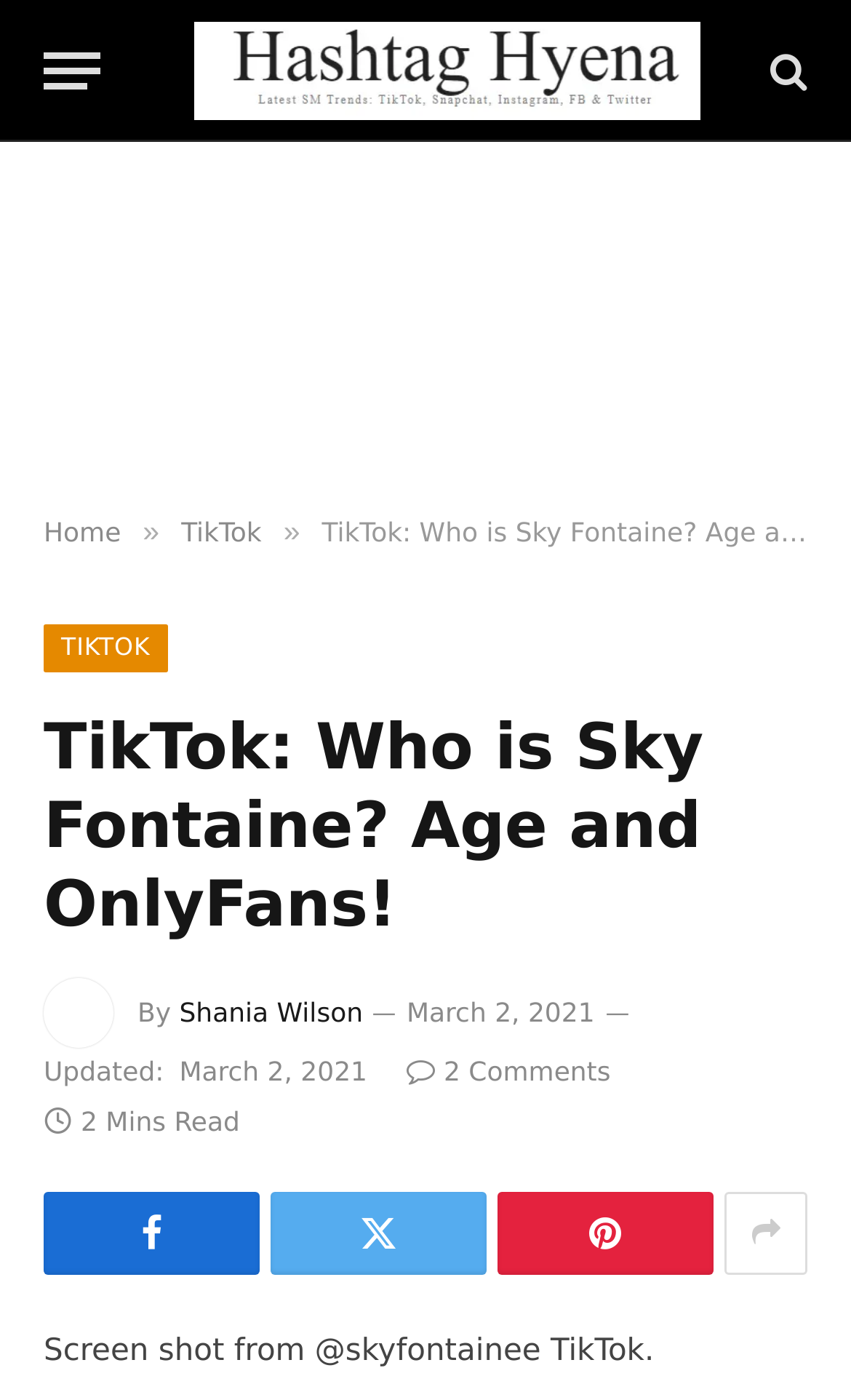Given the element description, predict the bounding box coordinates in the format (top-left x, top-left y, bottom-right x, bottom-right y). Make sure all values are between 0 and 1. Here is the element description: Individual Cookie Settings

None